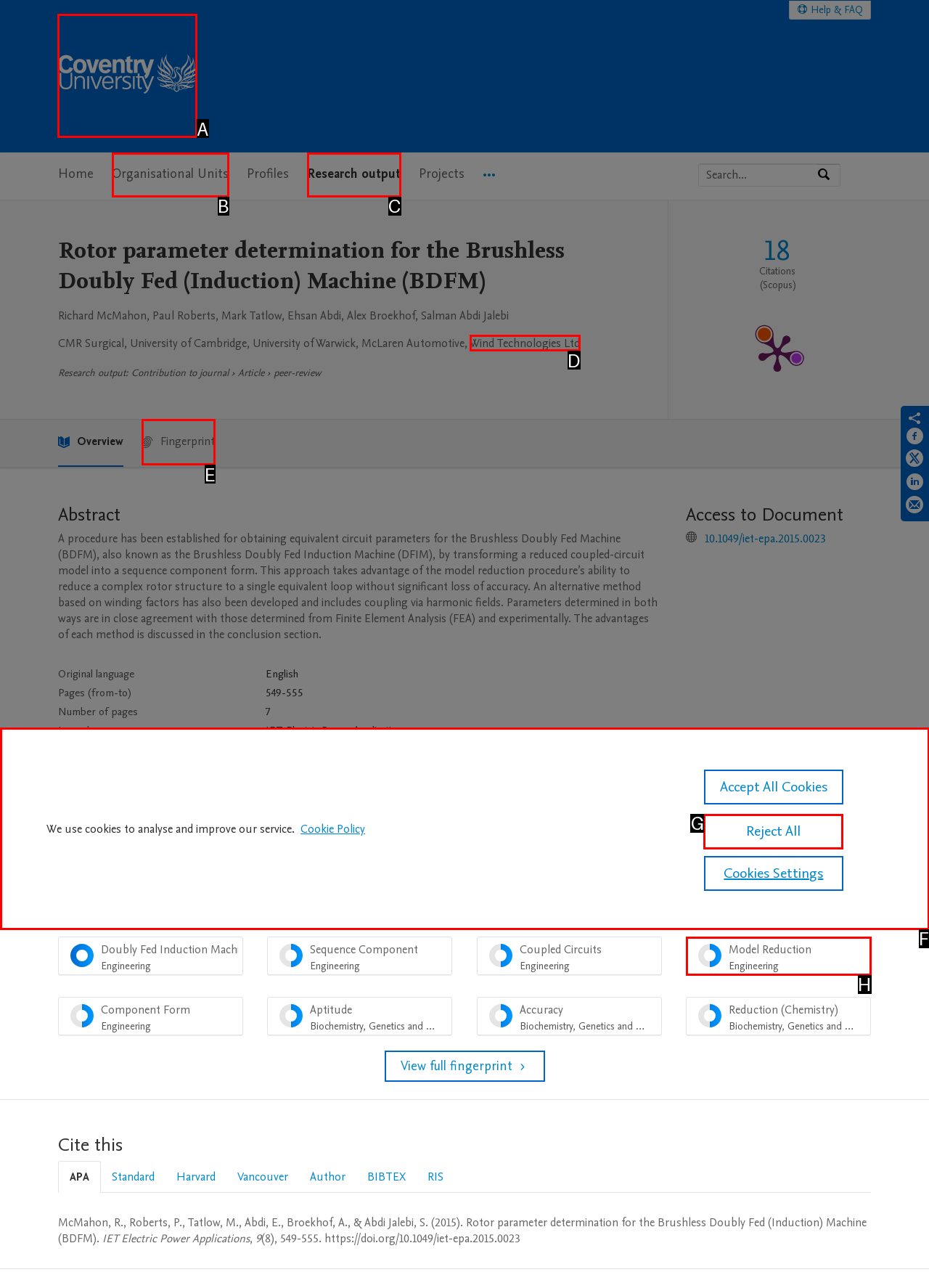Tell me which letter corresponds to the UI element that will allow you to Go to Coventry University Home. Answer with the letter directly.

A